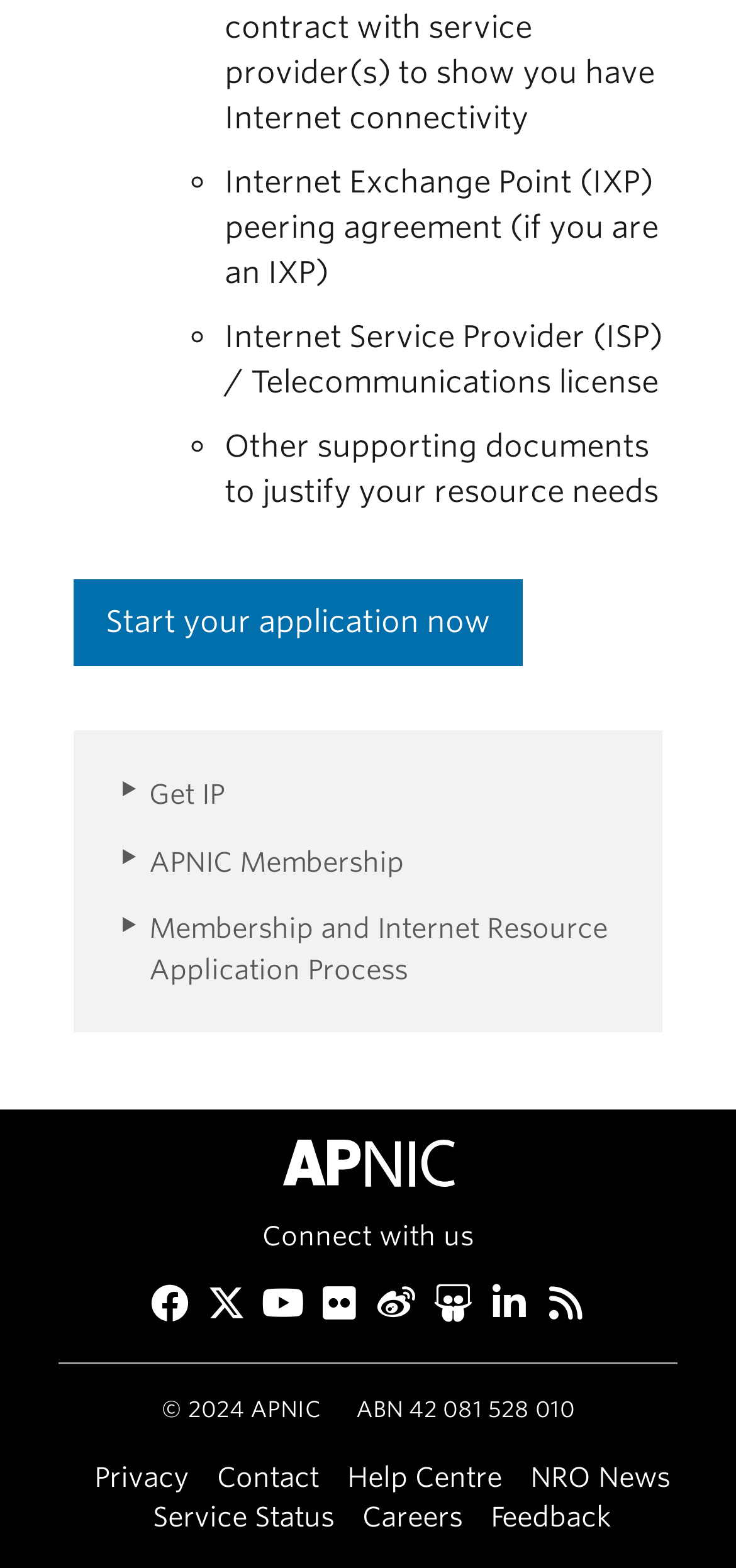Please identify the bounding box coordinates of the area that needs to be clicked to follow this instruction: "Apply for APNIC Membership".

[0.203, 0.528, 0.549, 0.571]